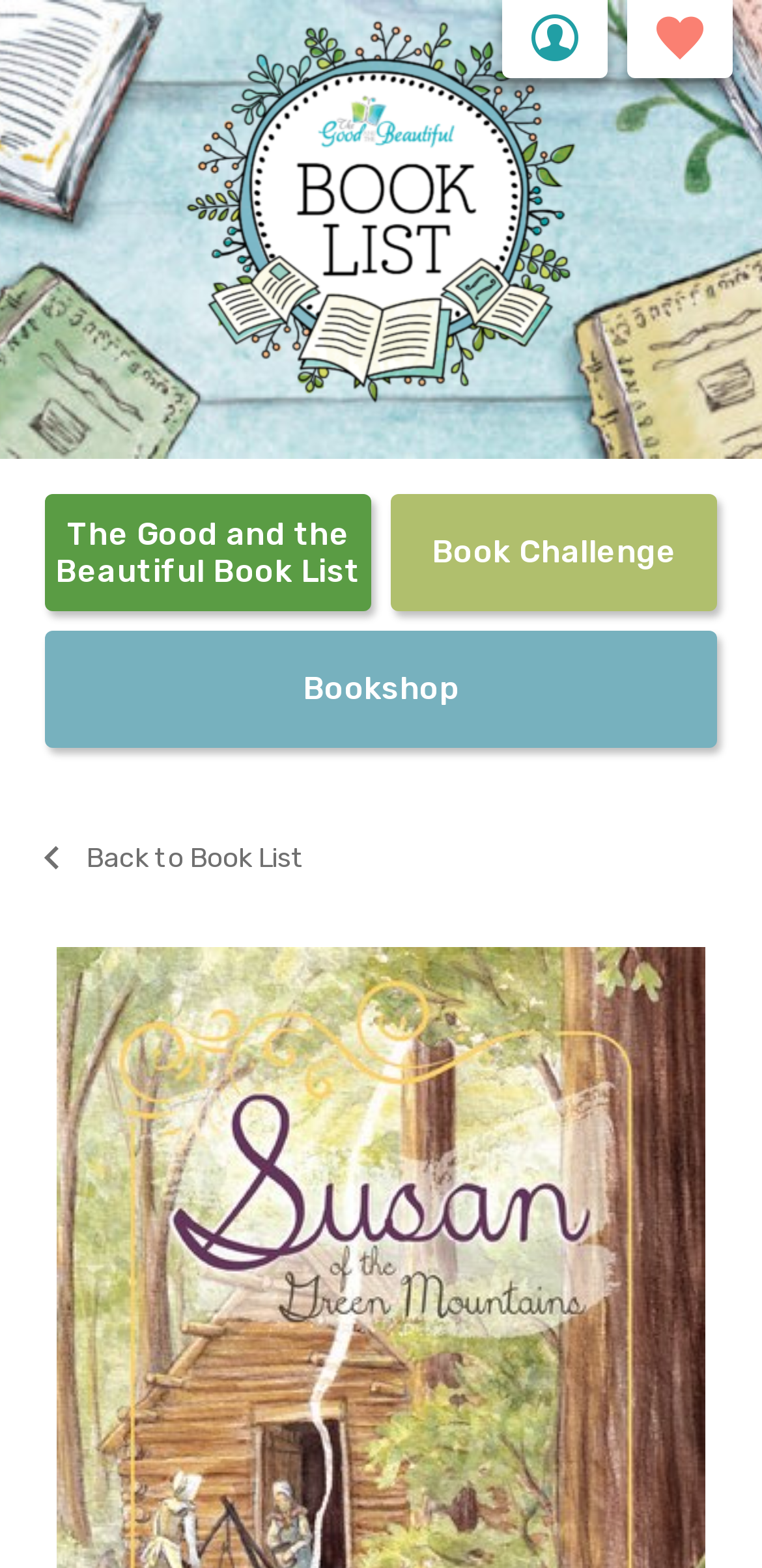Bounding box coordinates are to be given in the format (top-left x, top-left y, bottom-right x, bottom-right y). All values must be floating point numbers between 0 and 1. Provide the bounding box coordinate for the UI element described as: Book Challenge

[0.566, 0.34, 0.888, 0.364]